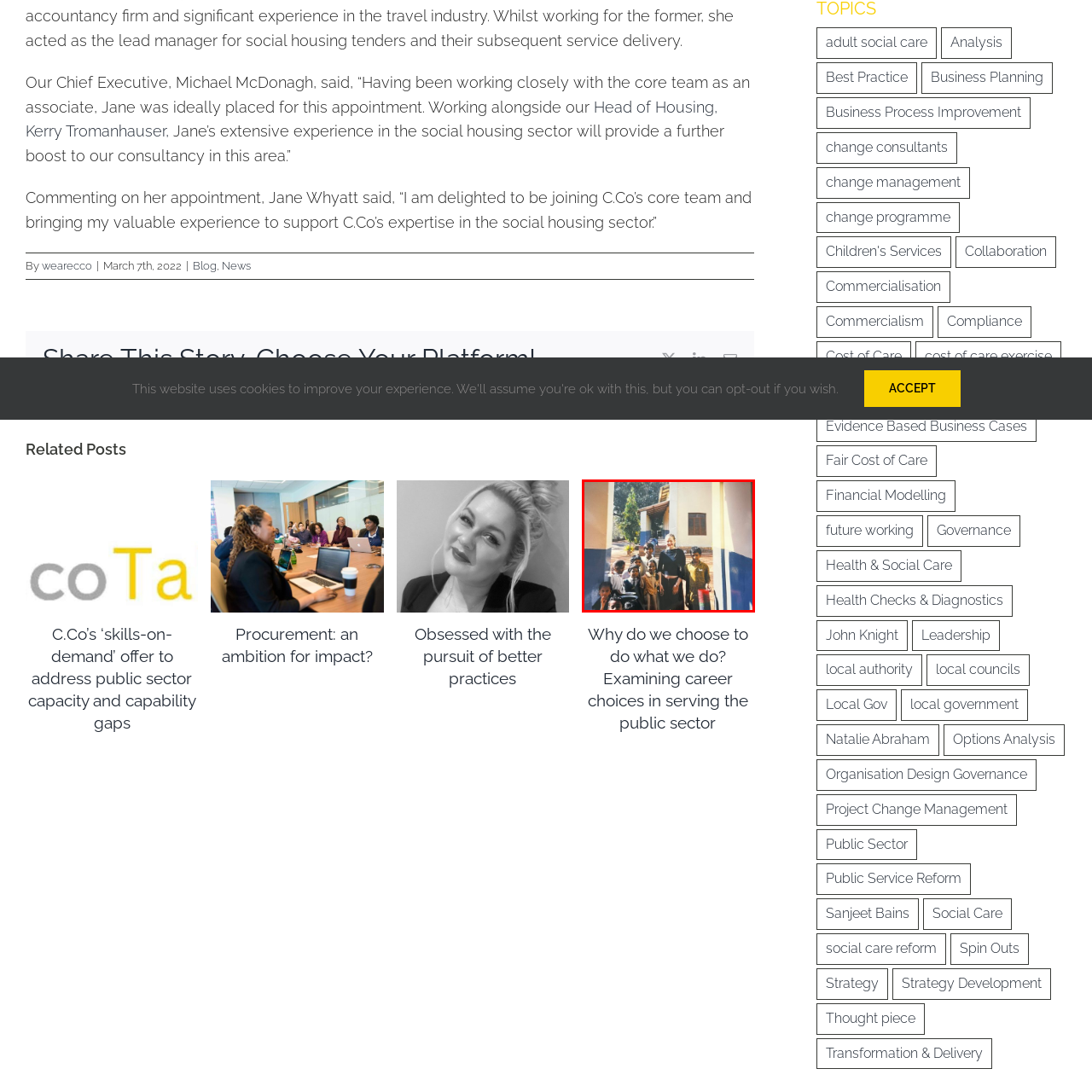Analyze the image surrounded by the red box and respond concisely: Are the children displaying similar expressions?

No